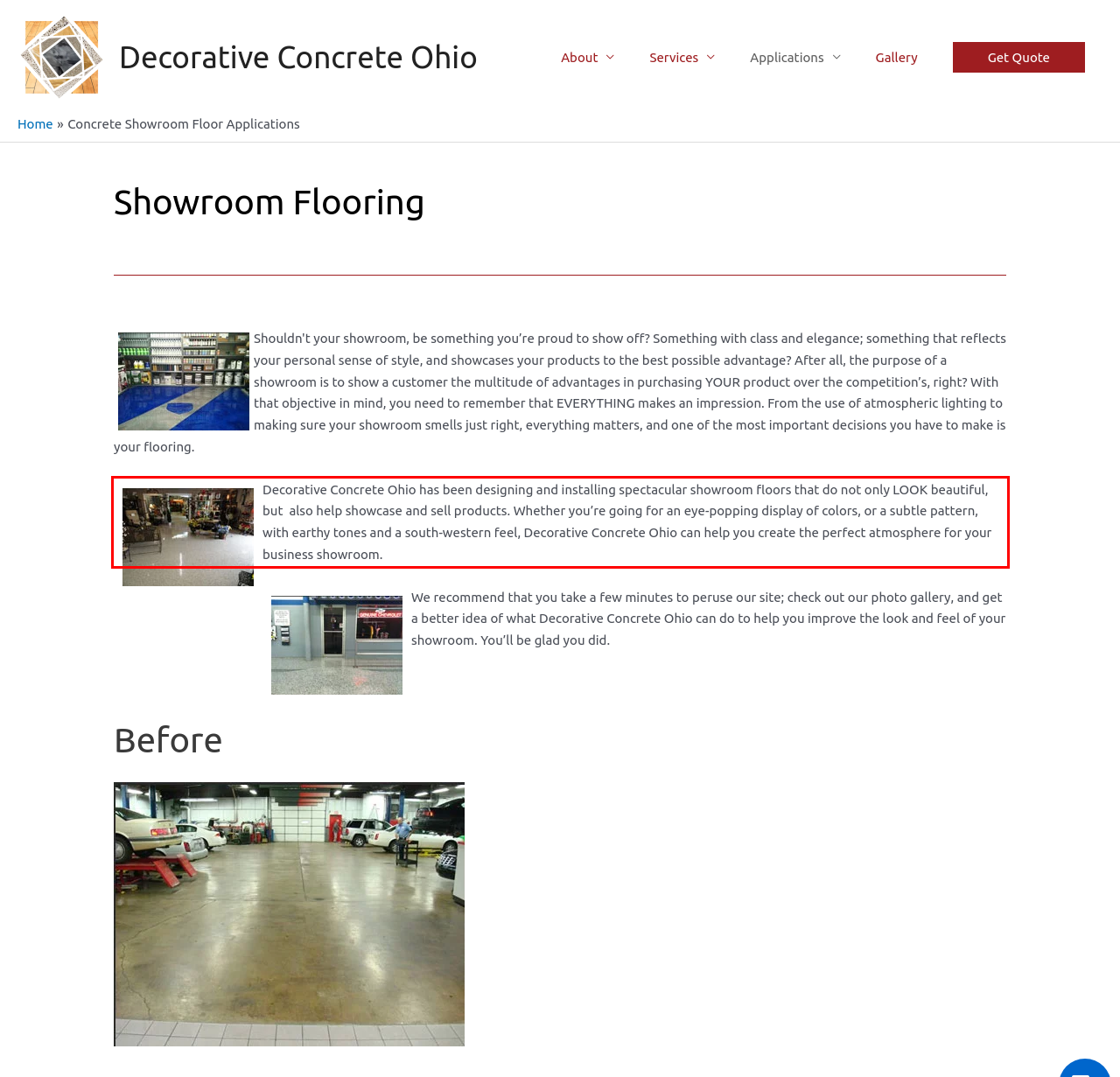Given a screenshot of a webpage containing a red bounding box, perform OCR on the text within this red bounding box and provide the text content.

Decorative Concrete Ohio has been designing and installing spectacular showroom floors that do not only LOOK beautiful, but also help showcase and sell products. Whether you’re going for an eye-popping display of colors, or a subtle pattern, with earthy tones and a south-western feel, Decorative Concrete Ohio can help you create the perfect atmosphere for your business showroom.